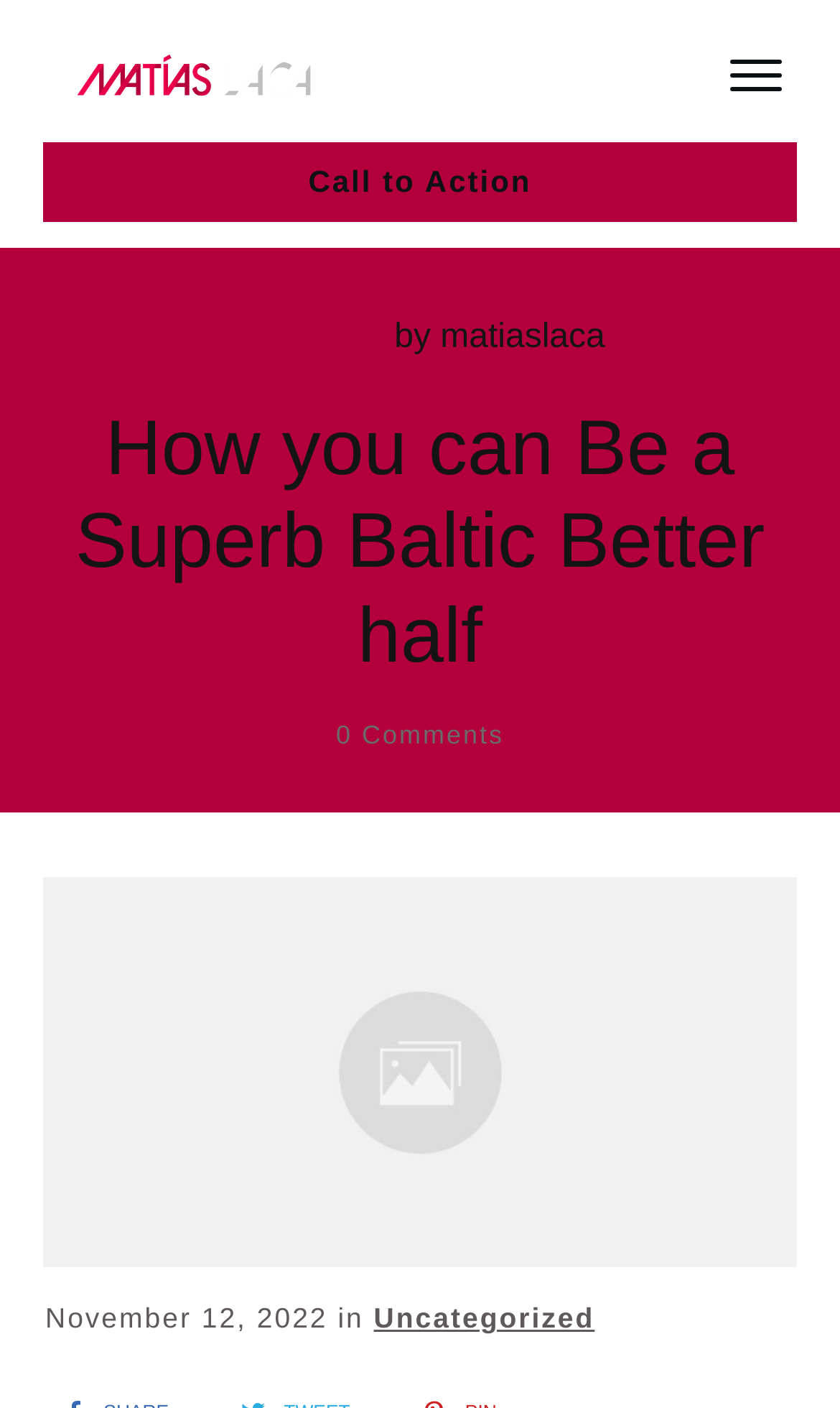Provide a single word or phrase to answer the given question: 
What is the text above the comments section?

How you can Be a Superb Baltic Better half